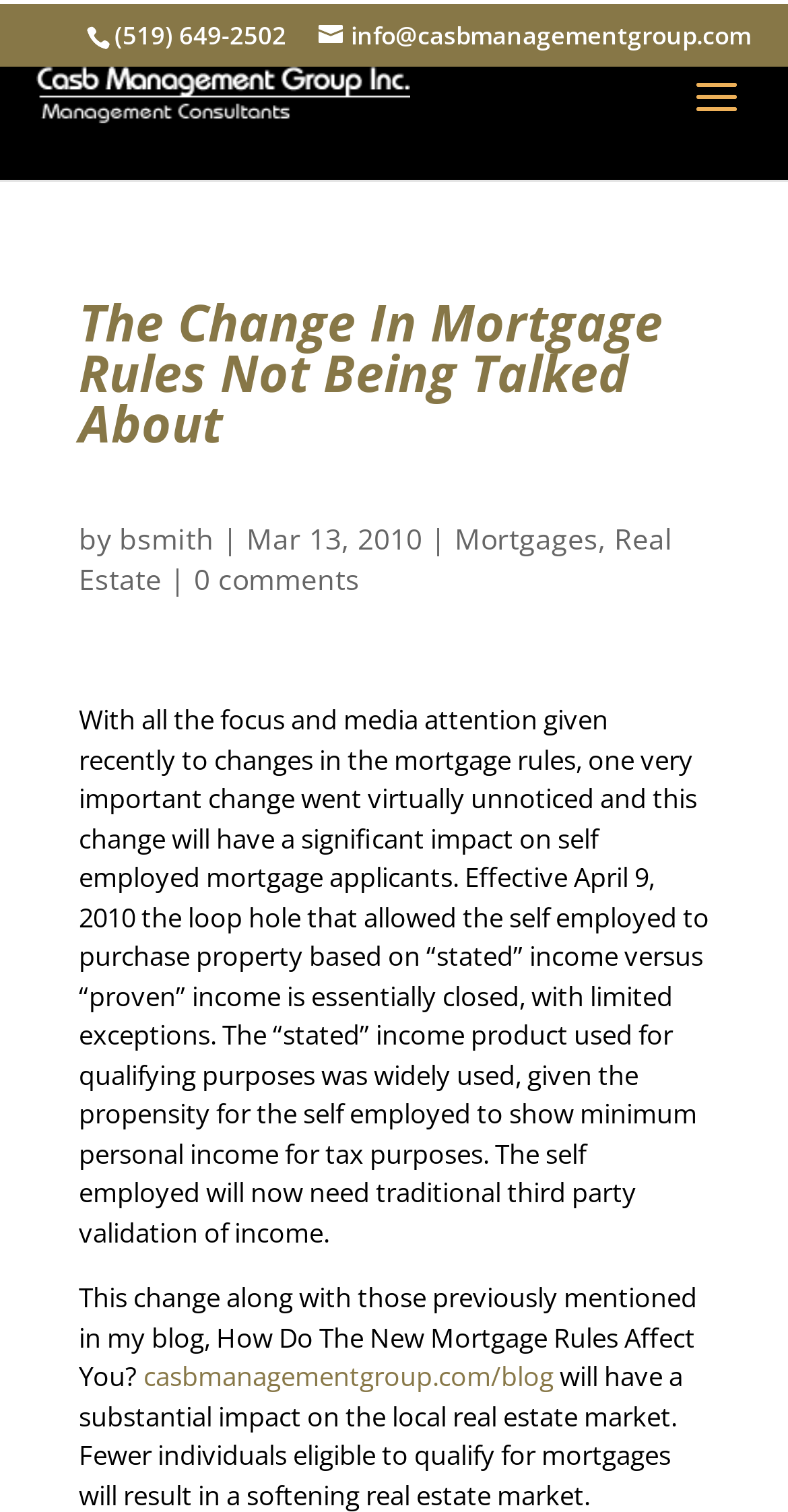What is the phone number on the webpage?
Look at the image and answer the question with a single word or phrase.

(519) 649-2502